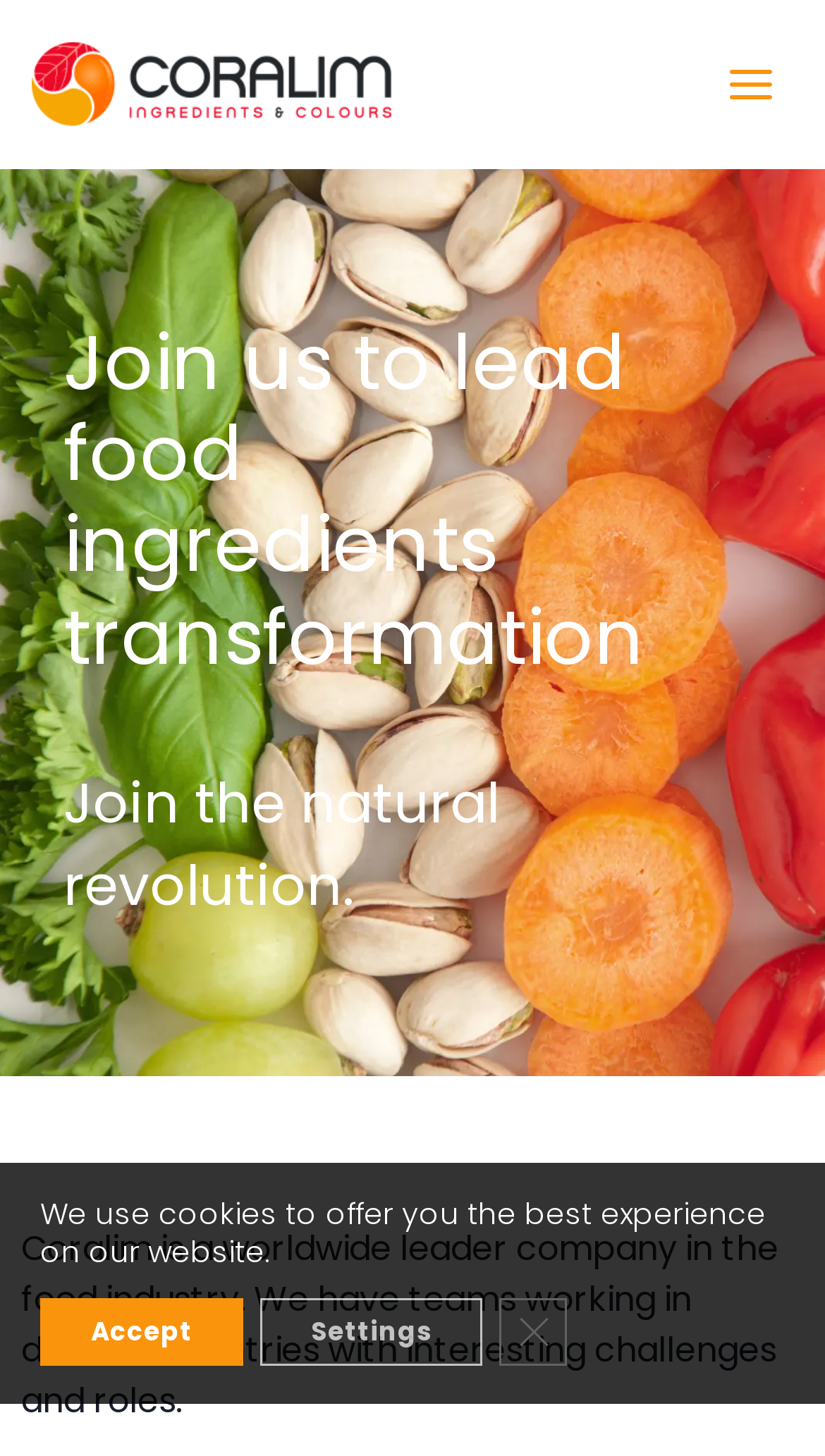Using the format (top-left x, top-left y, bottom-right x, bottom-right y), provide the bounding box coordinates for the described UI element. All values should be floating point numbers between 0 and 1: Accept

[0.049, 0.892, 0.295, 0.938]